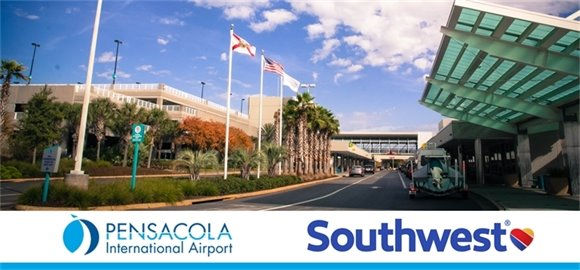Offer a detailed narrative of the image's content.

The image showcases the Pensacola International Airport, featuring a vibrant and welcoming entrance. Flanking the airport are palm trees accompanied by American flags, reflecting the Floridian charm of the location. The clear blue sky enhances the inviting atmosphere. Prominently displayed at the bottom of the image are the logos of Pensacola International Airport and Southwest Airlines, highlighting their partnership and indicating the airport's role as a key hub for Southwest's services. This visual representation emphasizes the airport's accessibility and commitment to expanding travel options for passengers. The airport has introduced new non-stop weekend service to Denver and daily service to Kansas City, enhancing its offerings for travelers this summer.